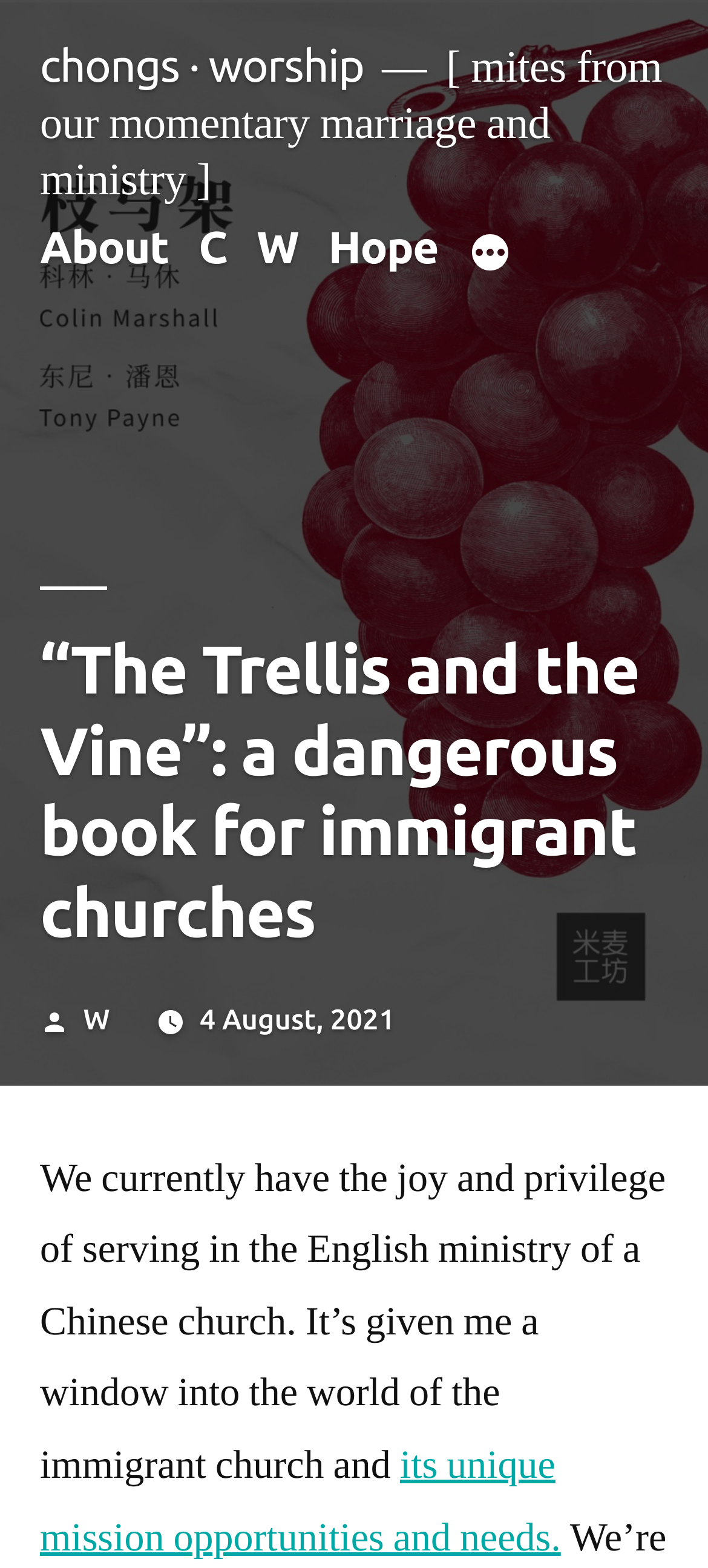Determine the bounding box coordinates of the clickable element to complete this instruction: "Click on the 'More' button". Provide the coordinates in the format of four float numbers between 0 and 1, [left, top, right, bottom].

[0.661, 0.148, 0.723, 0.176]